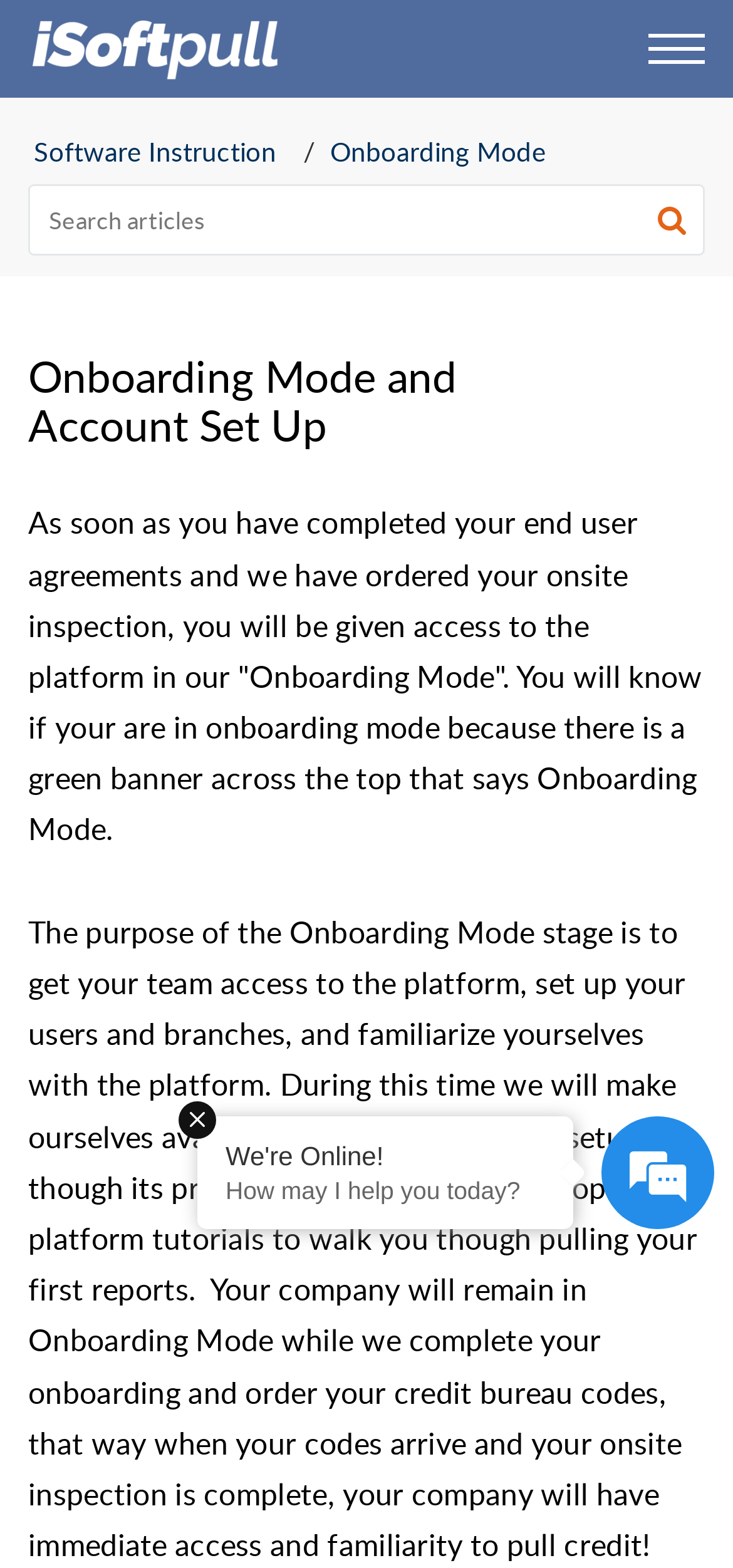Produce an extensive caption that describes everything on the webpage.

The webpage is focused on the "Onboarding Mode and Account Set Up" process. At the top-left corner, there is a link and an image, which are likely a logo or a navigation element. Below this, there is a navigation section with breadcrumbs, containing two links: "Software Instruction" and "Onboarding Mode". 

To the right of the navigation section, there is a search bar with a textbox and a search button, which includes a small image. The search button is positioned at the top-right corner of the search bar.

Below the search bar, there is a heading that repeats the title "Onboarding Mode and Account Set Up". Following this, there are two blocks of text that explain the purpose of the Onboarding Mode stage, including setting up users and branches, and familiarizing oneself with the platform. The text also mentions that the company will remain in Onboarding Mode until the onboarding process is complete.

At the bottom of the page, there are a few elements, including an emphasis element, a generic element with the text "We're Online!", a paragraph asking "How may I help you today?", and another emphasis element. These elements are positioned near the bottom-right corner of the page.